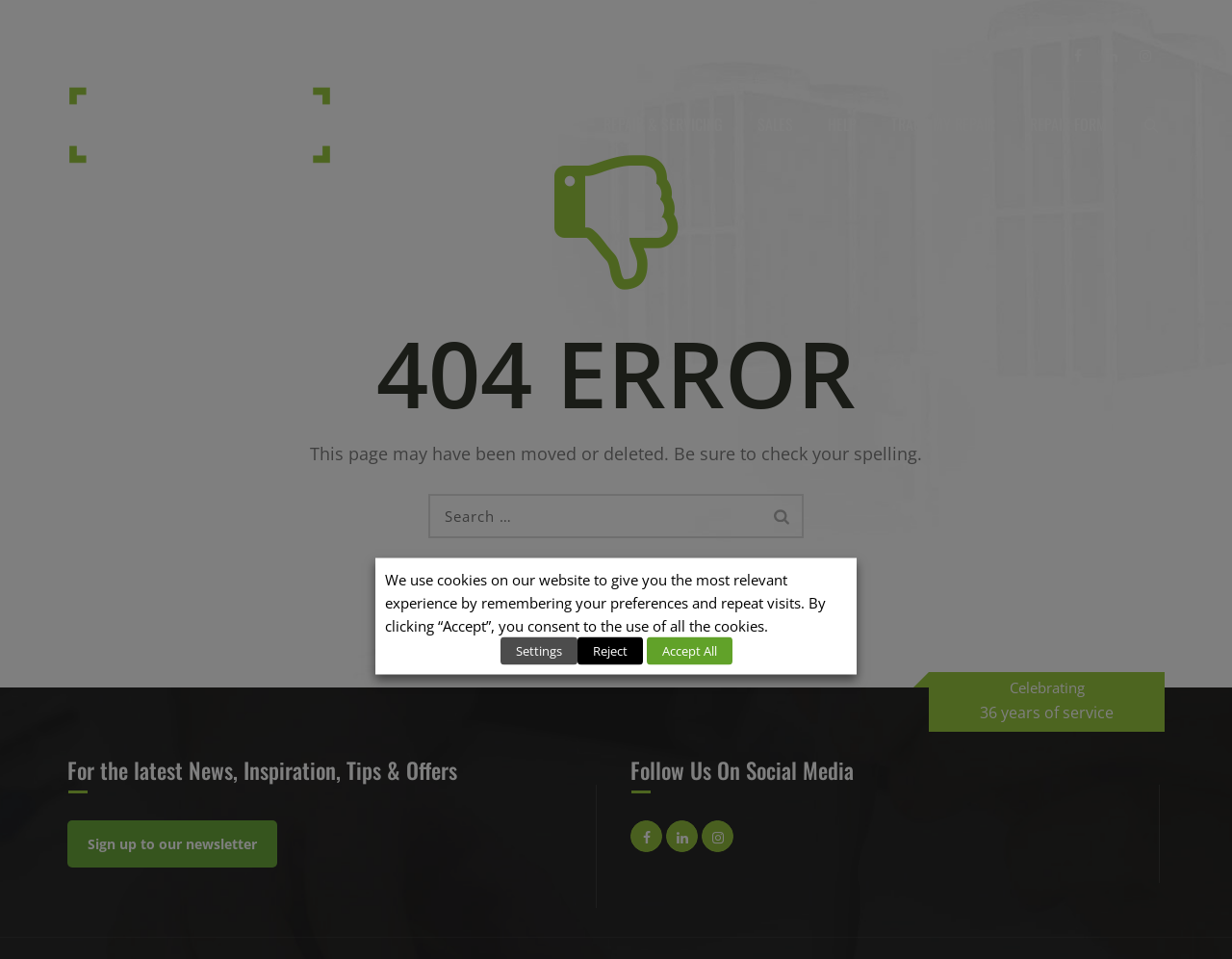Please determine the bounding box coordinates of the element to click on in order to accomplish the following task: "Search for something". Ensure the coordinates are four float numbers ranging from 0 to 1, i.e., [left, top, right, bottom].

[0.348, 0.515, 0.652, 0.561]